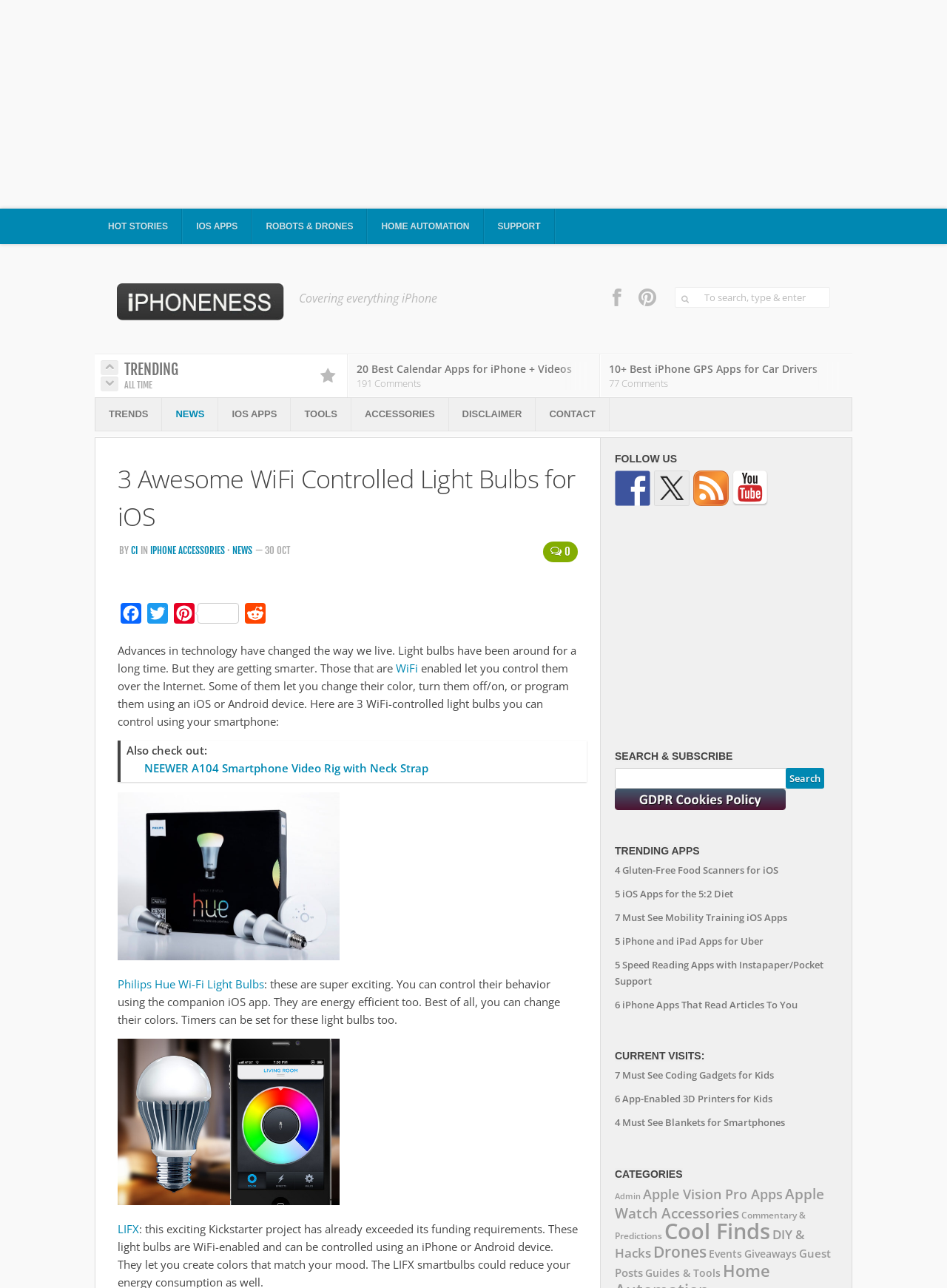Determine the main text heading of the webpage and provide its content.

3 Awesome WiFi Controlled Light Bulbs for iOS